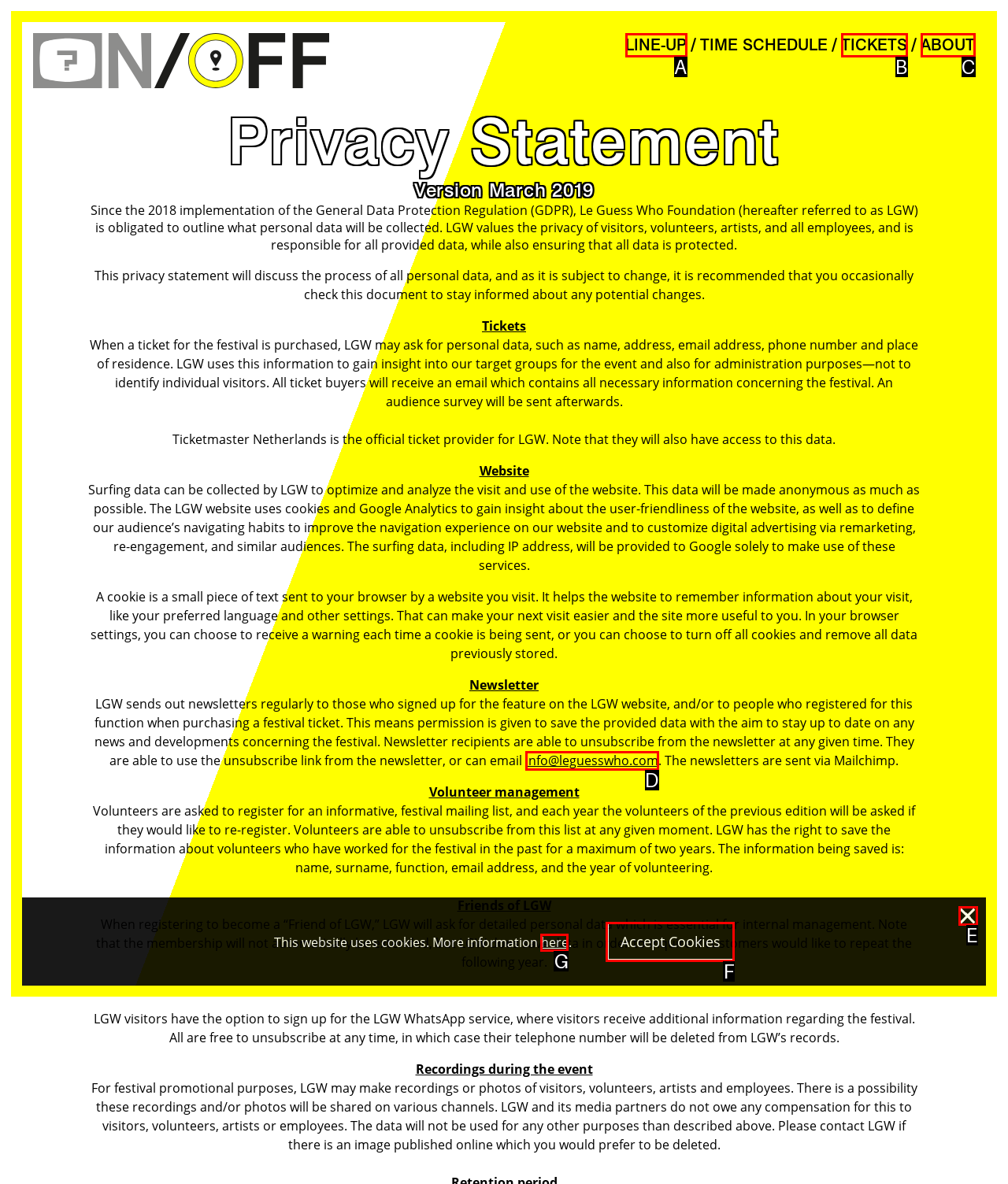Determine which HTML element best fits the description: info@leguesswho.com
Answer directly with the letter of the matching option from the available choices.

D